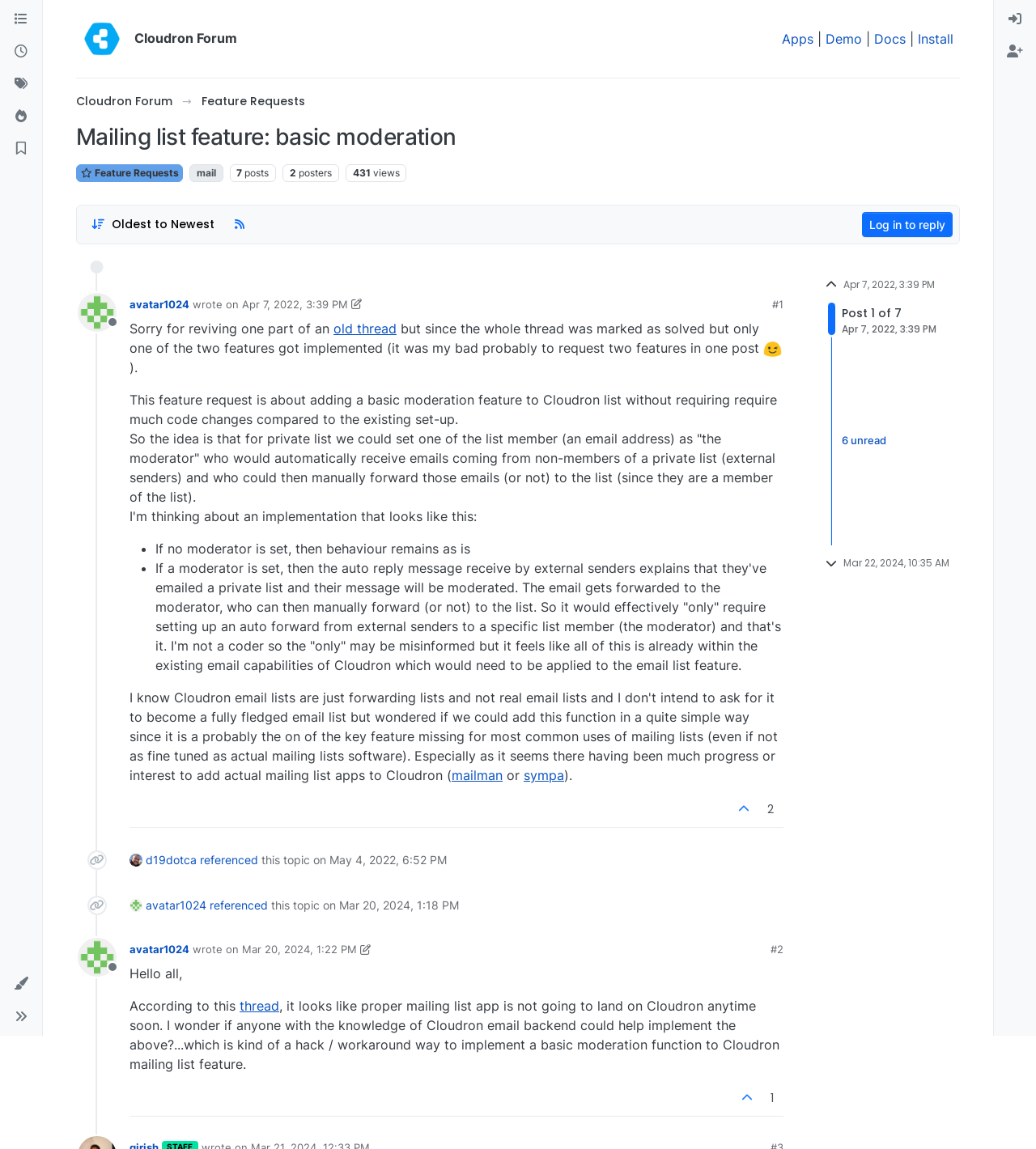Find the bounding box coordinates for the element described here: "avatar1024".

[0.141, 0.777, 0.199, 0.799]